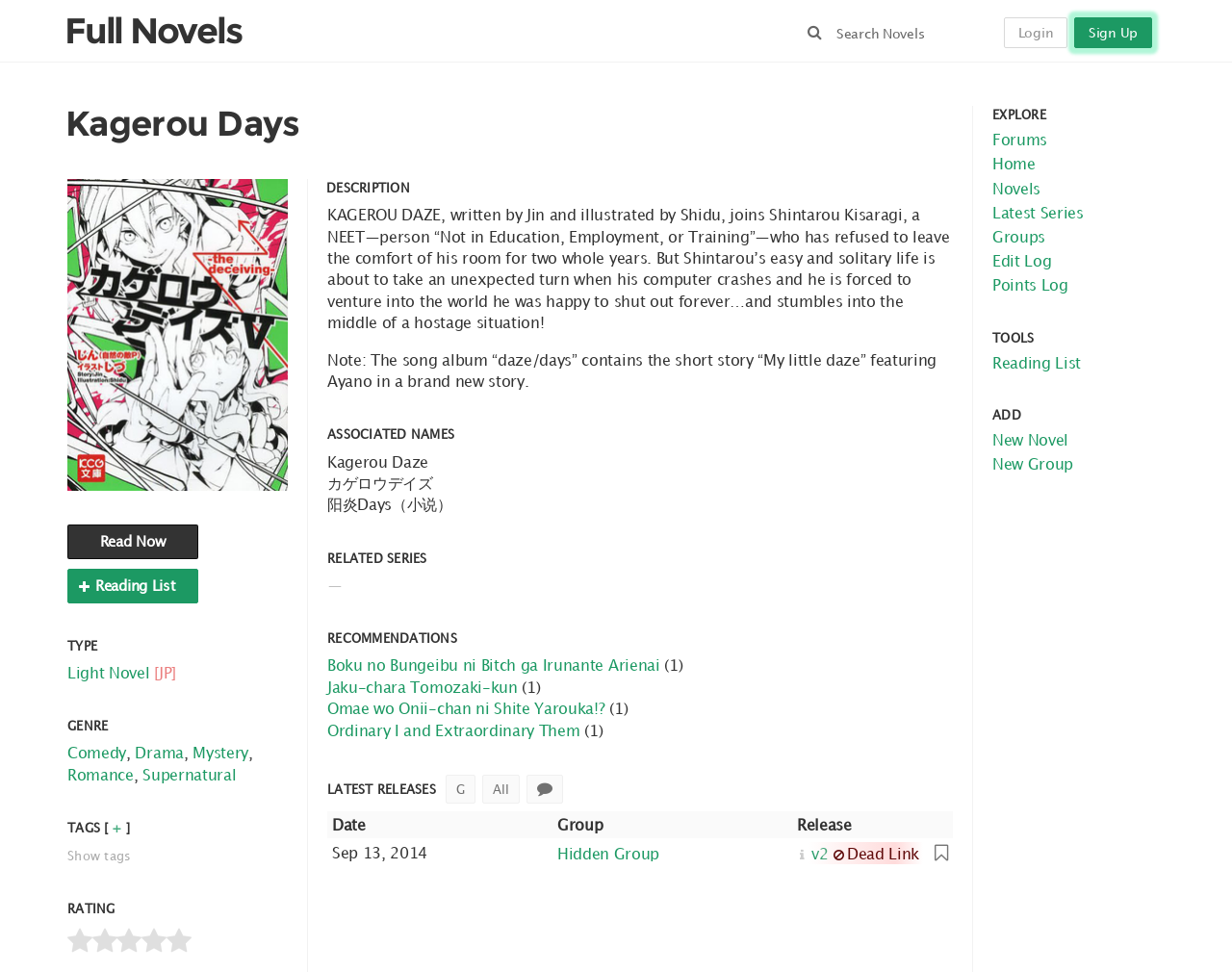Please identify the bounding box coordinates of the clickable element to fulfill the following instruction: "Read Kagerou Days now". The coordinates should be four float numbers between 0 and 1, i.e., [left, top, right, bottom].

[0.055, 0.539, 0.161, 0.575]